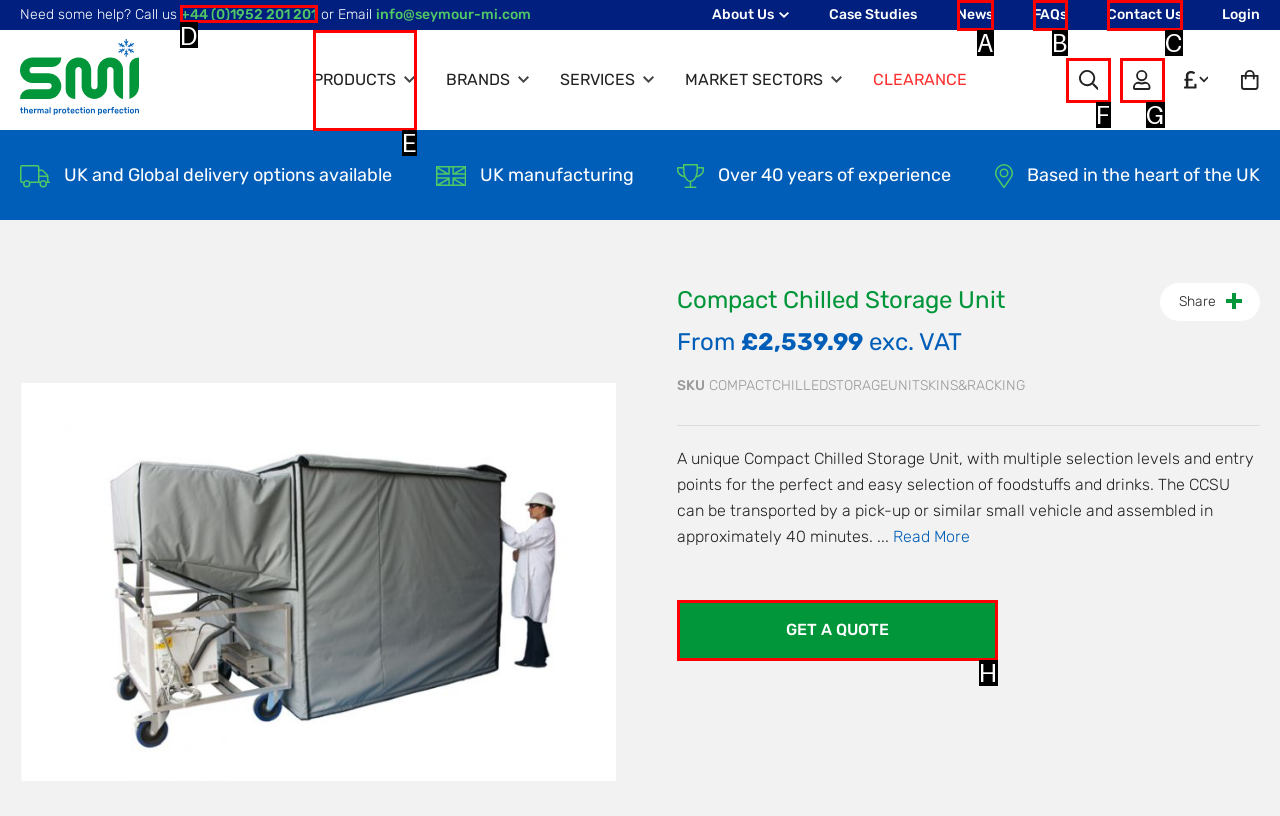Select the HTML element that needs to be clicked to perform the task: Call the customer service. Reply with the letter of the chosen option.

D